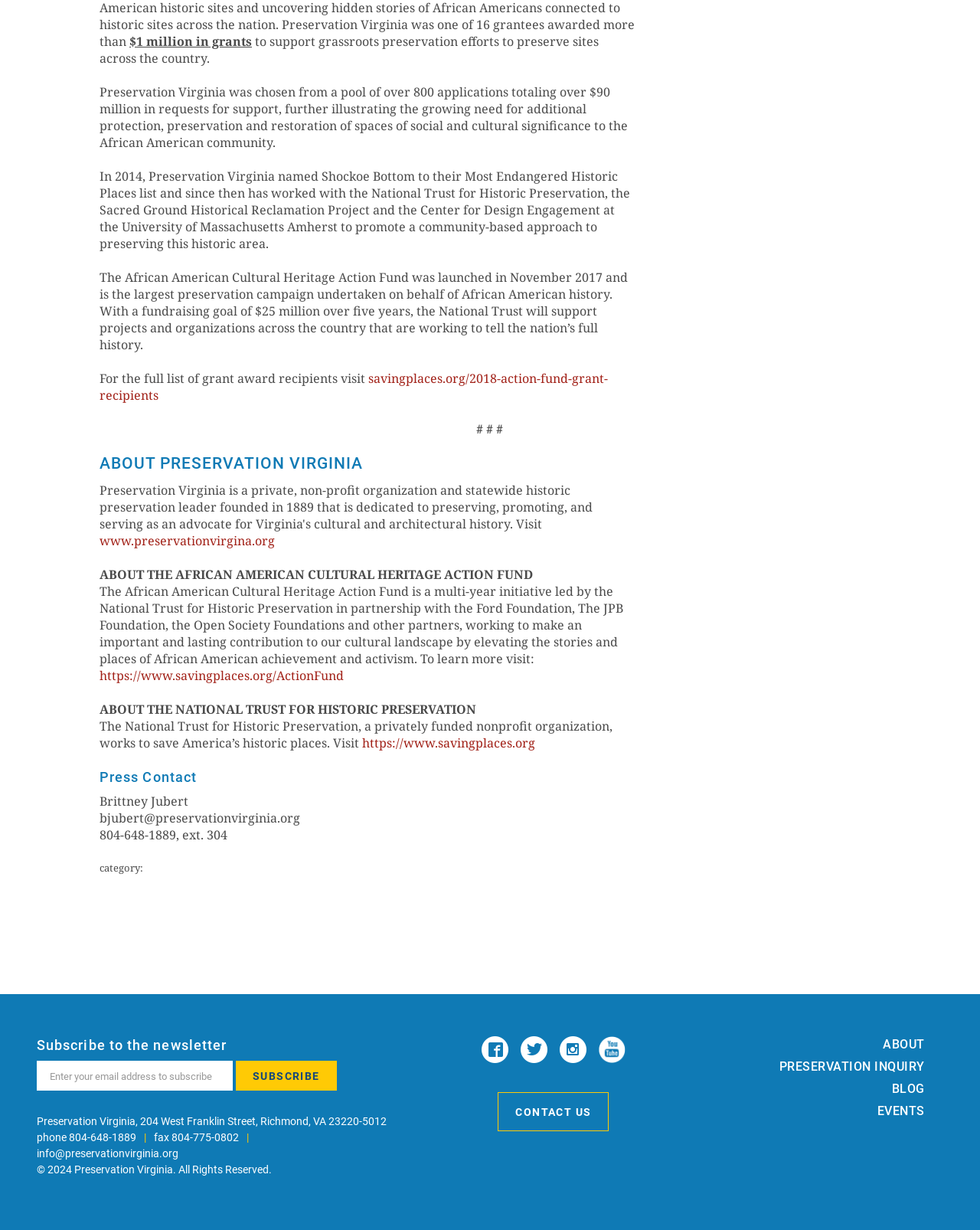How can I contact the press?
Based on the screenshot, provide a one-word or short-phrase response.

Brittney Jubert